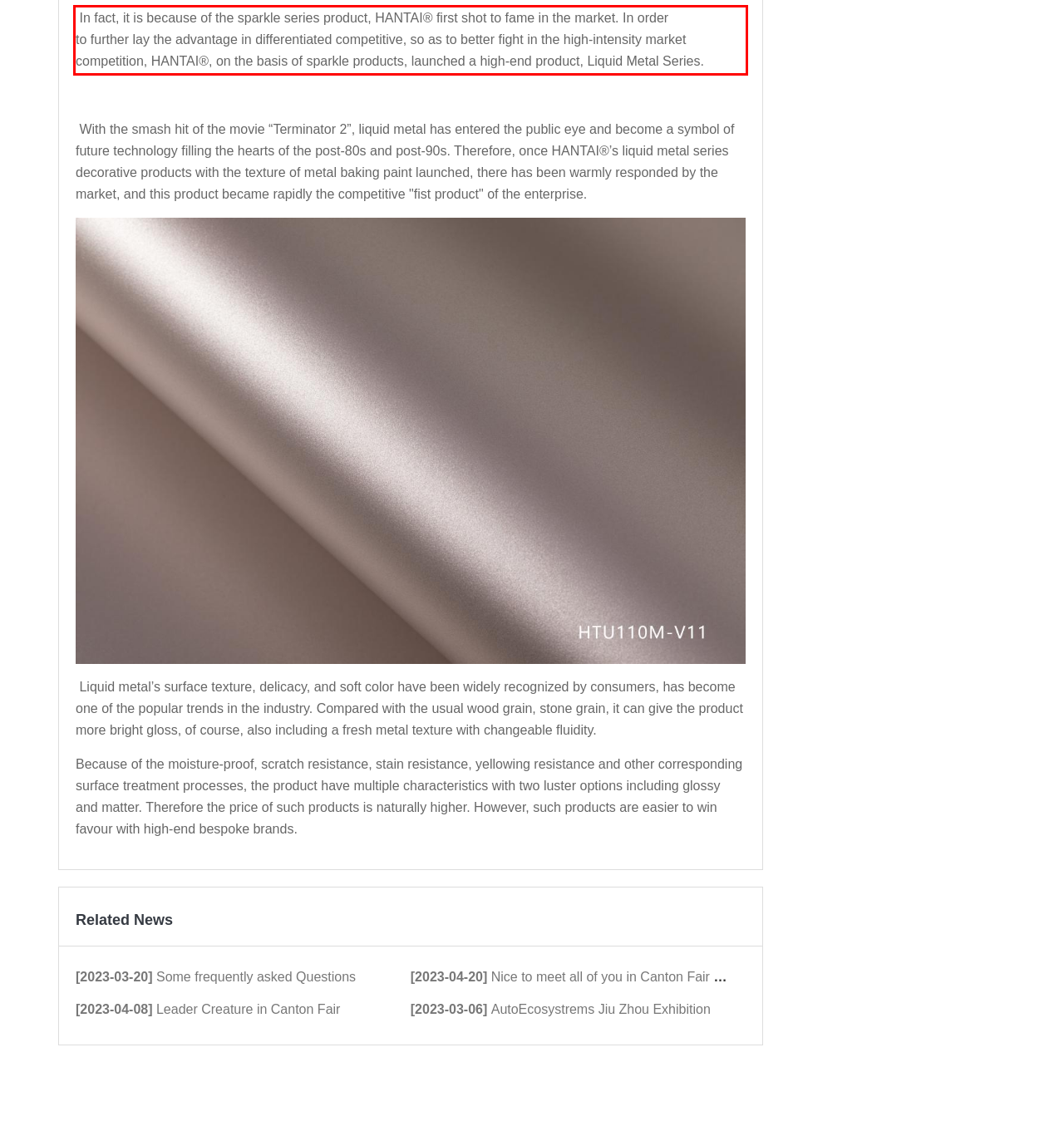Review the screenshot of the webpage and recognize the text inside the red rectangle bounding box. Provide the extracted text content.

In fact, it is because of the sparkle series product, HANTAI® first shot to fame in the market. In order to further lay the advantage in differentiated competitive, so as to better fight in the high-intensity market competition, HANTAI®, on the basis of sparkle products, launched a high-end product, Liquid Metal Series.